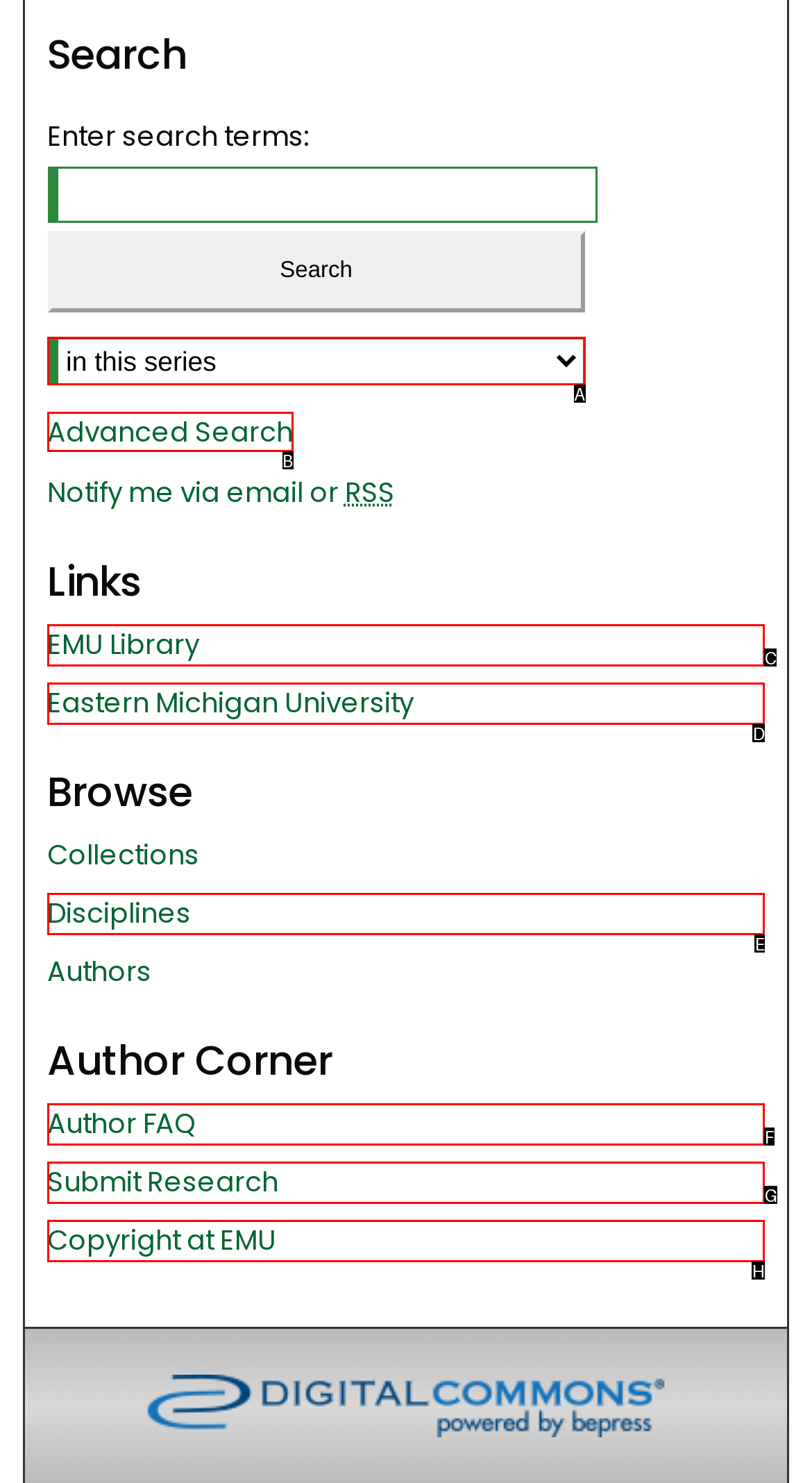From the description: parent_node: Open main menu, select the HTML element that fits best. Reply with the letter of the appropriate option.

None